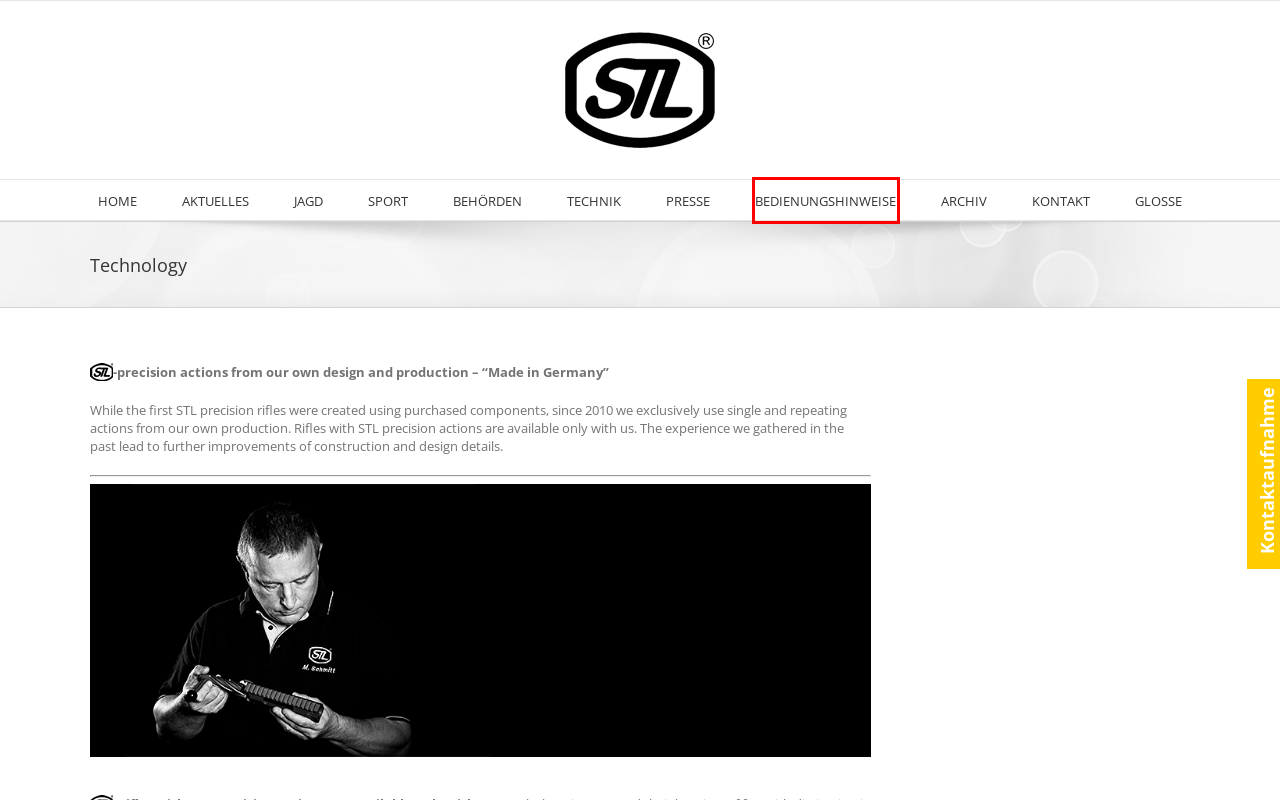Analyze the screenshot of a webpage that features a red rectangle bounding box. Pick the webpage description that best matches the new webpage you would see after clicking on the element within the red bounding box. Here are the candidates:
A. Kontakt | STL-Rifles
B. FAQs | STL-Rifles
C. Archiv | STL-Rifles
D. Presse | STL-Rifles
E. Technik | STL-Rifles
F. Jagd | STL-Rifles
G. Home | STL-Rifles
H. Bedienungshinweise | STL-Rifles

H